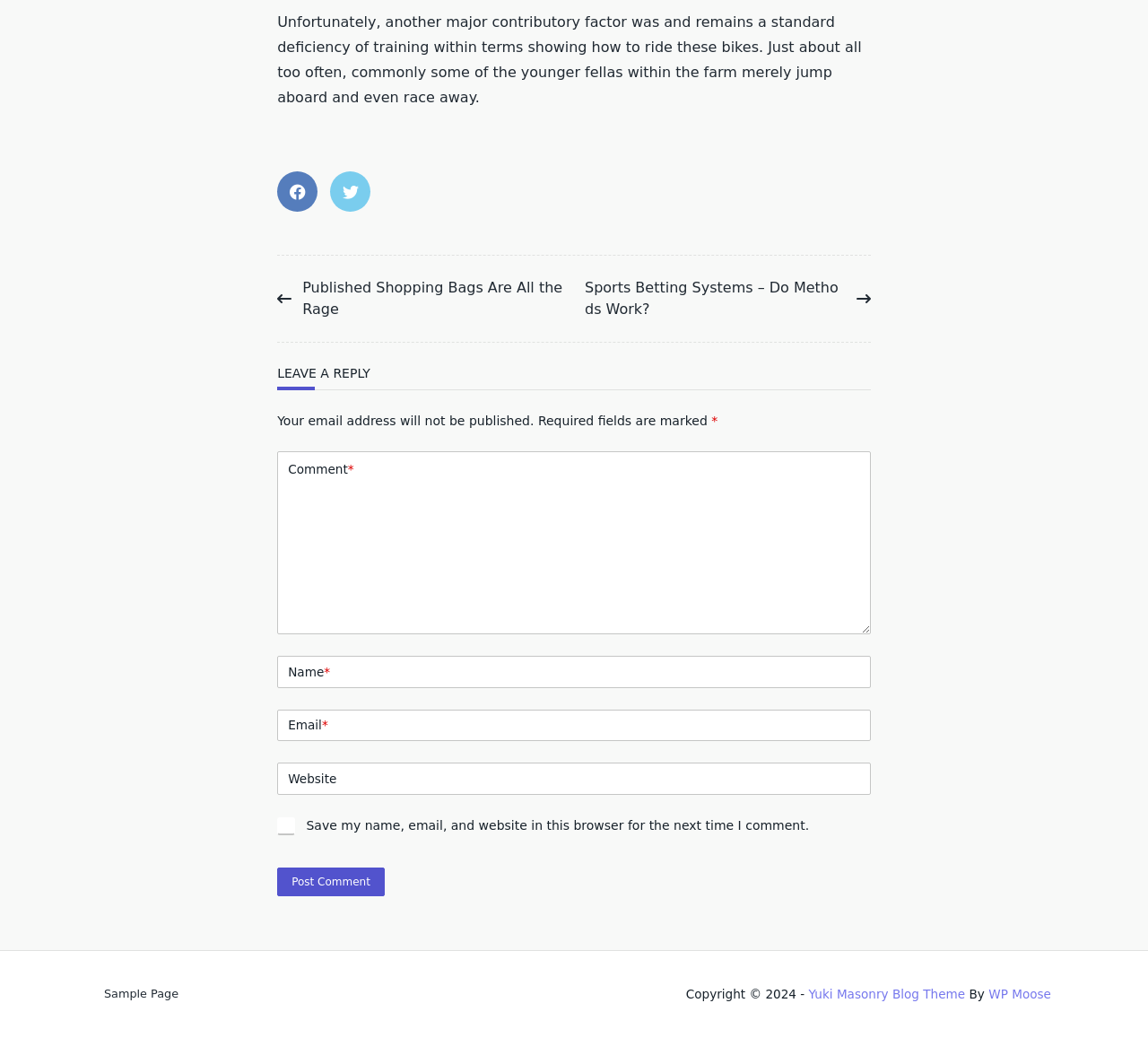Using the description "WP Moose", locate and provide the bounding box of the UI element.

[0.861, 0.951, 0.916, 0.965]